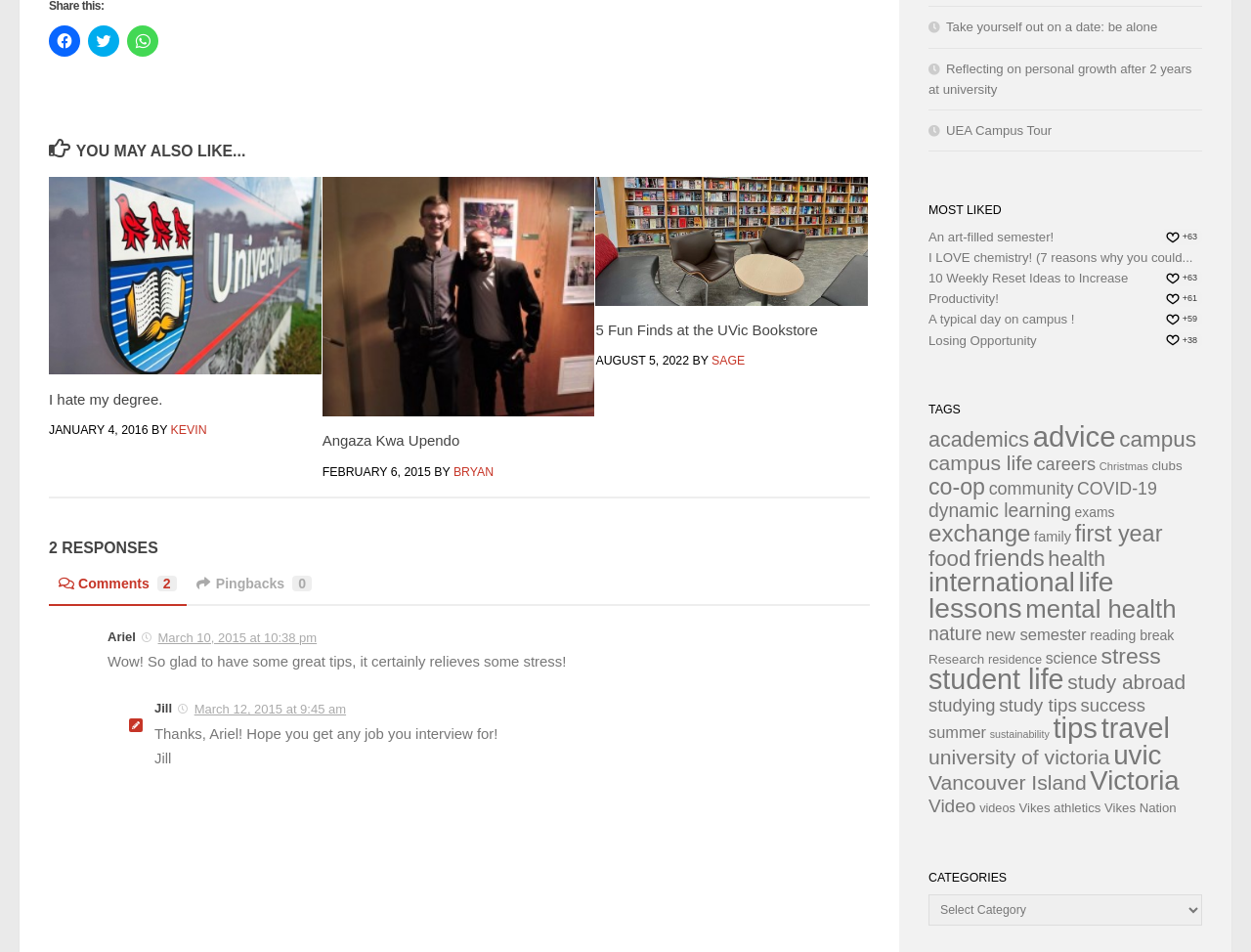Provide the bounding box coordinates for the UI element that is described as: "mental health".

[0.82, 0.625, 0.94, 0.654]